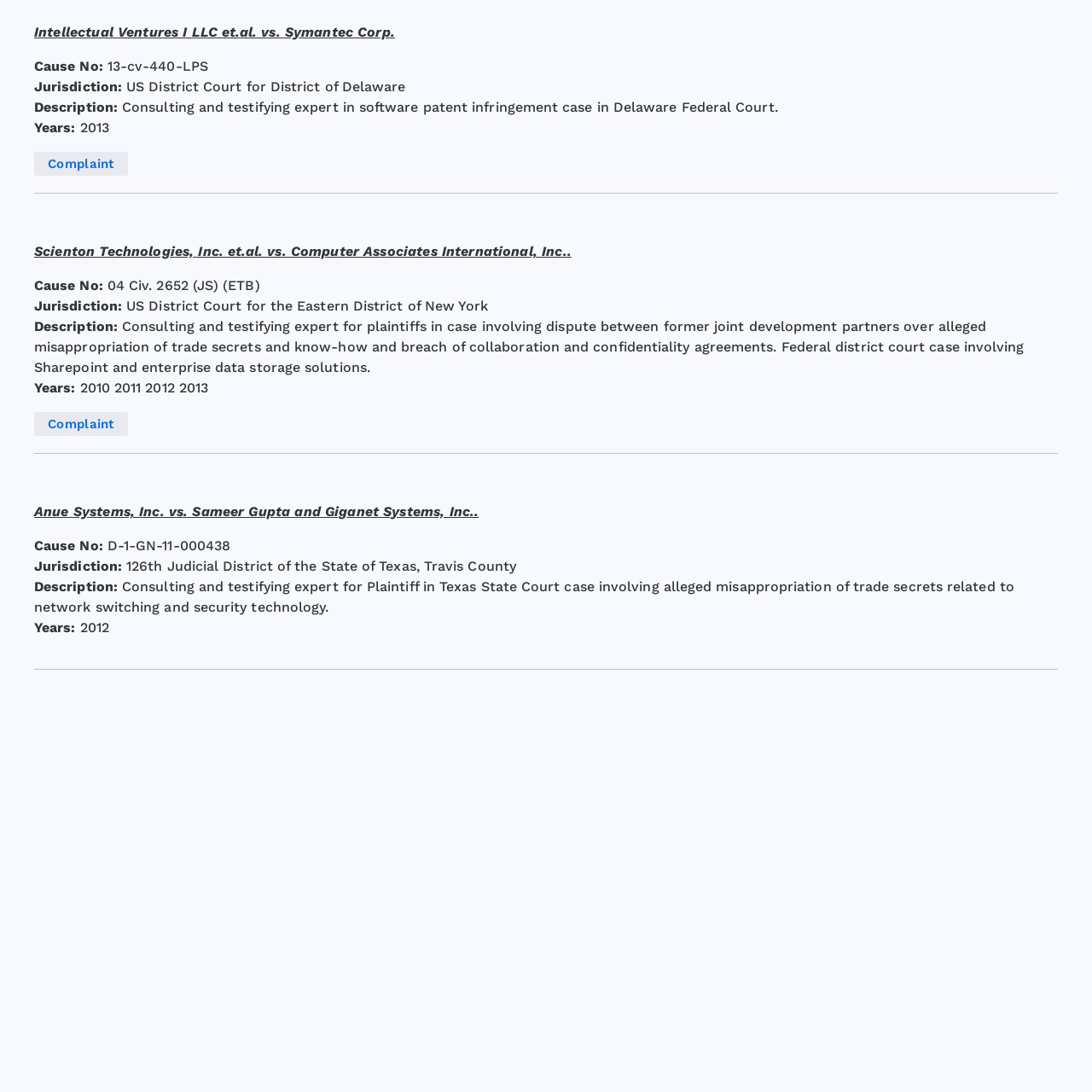What is the cause number of the Anue Systems case?
Based on the image, please offer an in-depth response to the question.

I found the answer by looking at the text 'Cause No:' and its corresponding value 'D-1-GN-11-000438' which is located above the 'Jurisdiction:' text in the Anue Systems case.